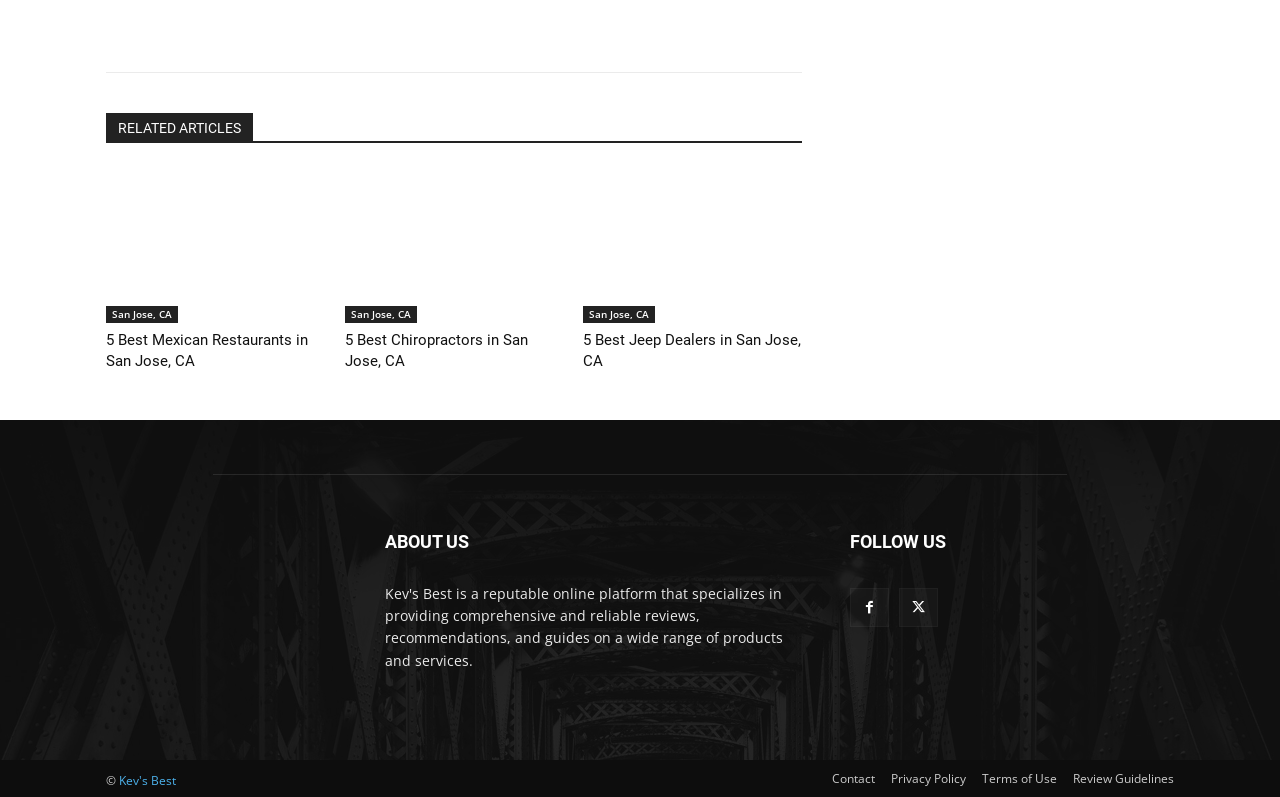Identify the bounding box coordinates for the element that needs to be clicked to fulfill this instruction: "Click on the link to 5 Best Mexican Restaurants in San Jose, CA". Provide the coordinates in the format of four float numbers between 0 and 1: [left, top, right, bottom].

[0.083, 0.213, 0.254, 0.405]